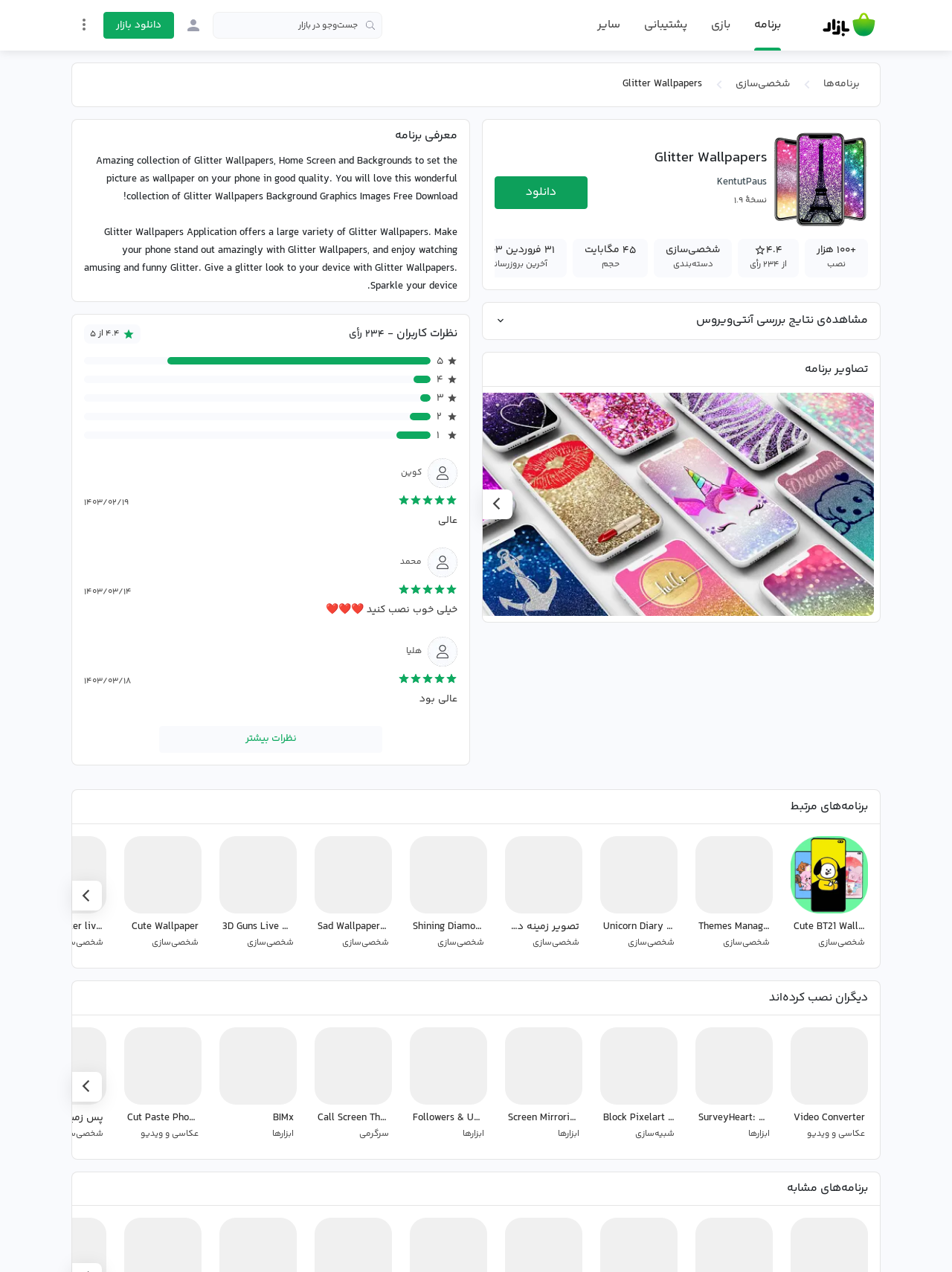Respond to the following question with a brief word or phrase:
What is the size of the app?

45 MB